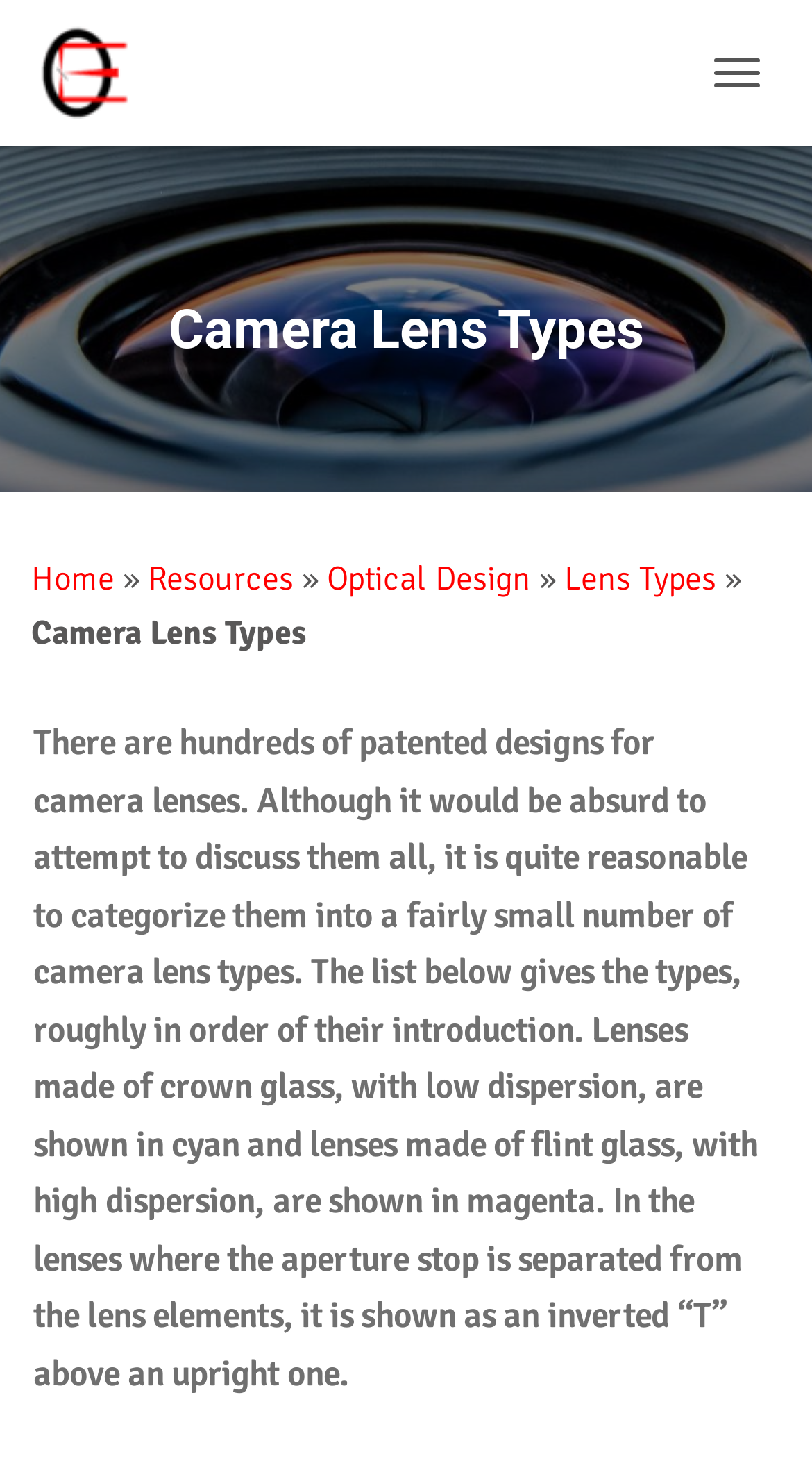Write a detailed summary of the webpage.

The webpage is about camera lens types, with a focus on the most common ones. At the top left, there is a small dot, followed by a link to "Eckhardt Optics" with an accompanying image. To the right of this, there is a "TOGGLE NAVIGATION" button. 

Below the top section, there is a heading that reads "Camera Lens Types". Underneath this heading, there is a navigation menu with links to "Home", "Resources", "Optical Design", "Lens Types", and other pages, separated by "»" symbols. 

Further down, there is a paragraph of text that explains the categorization of camera lenses into a small number of types, with a brief description of the characteristics of lenses made of crown glass and flint glass. This text is positioned near the top of the page, taking up most of the width.